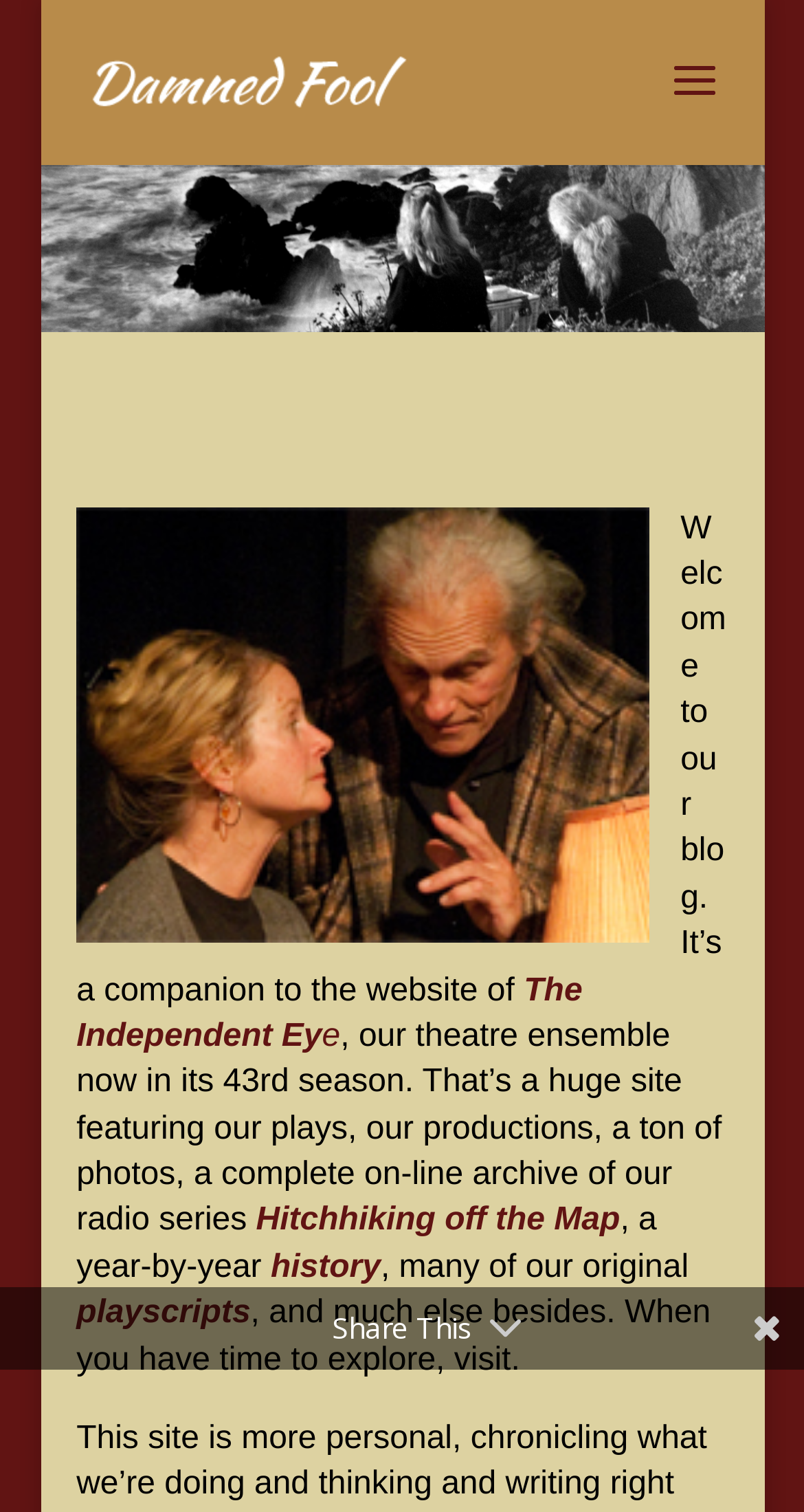Locate the UI element described by The Independent Eye and provide its bounding box coordinates. Use the format (top-left x, top-left y, bottom-right x, bottom-right y) with all values as floating point numbers between 0 and 1.

[0.095, 0.643, 0.724, 0.697]